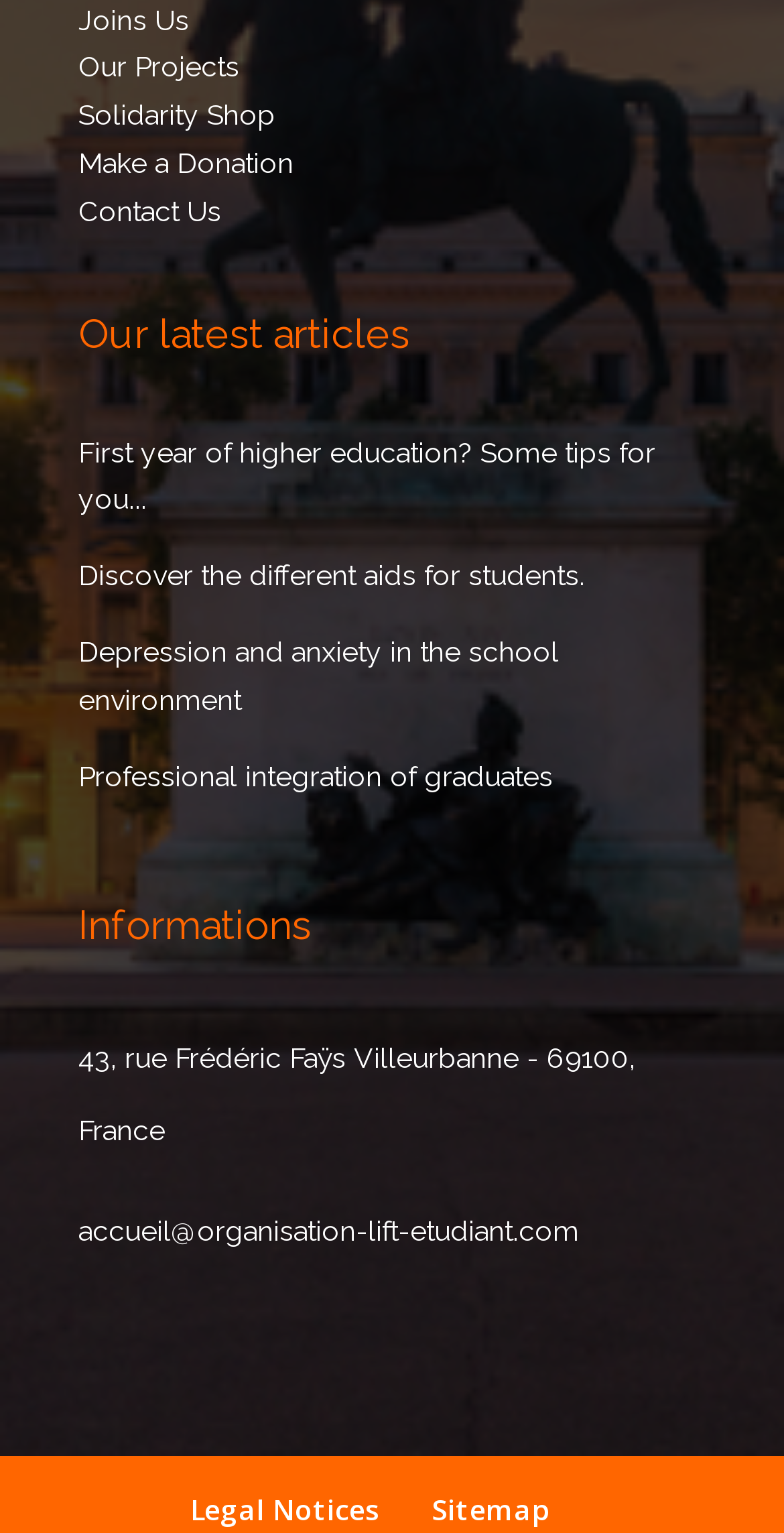What is the name of the street where the organization is located?
Based on the image, give a one-word or short phrase answer.

rue Frédéric Faÿs